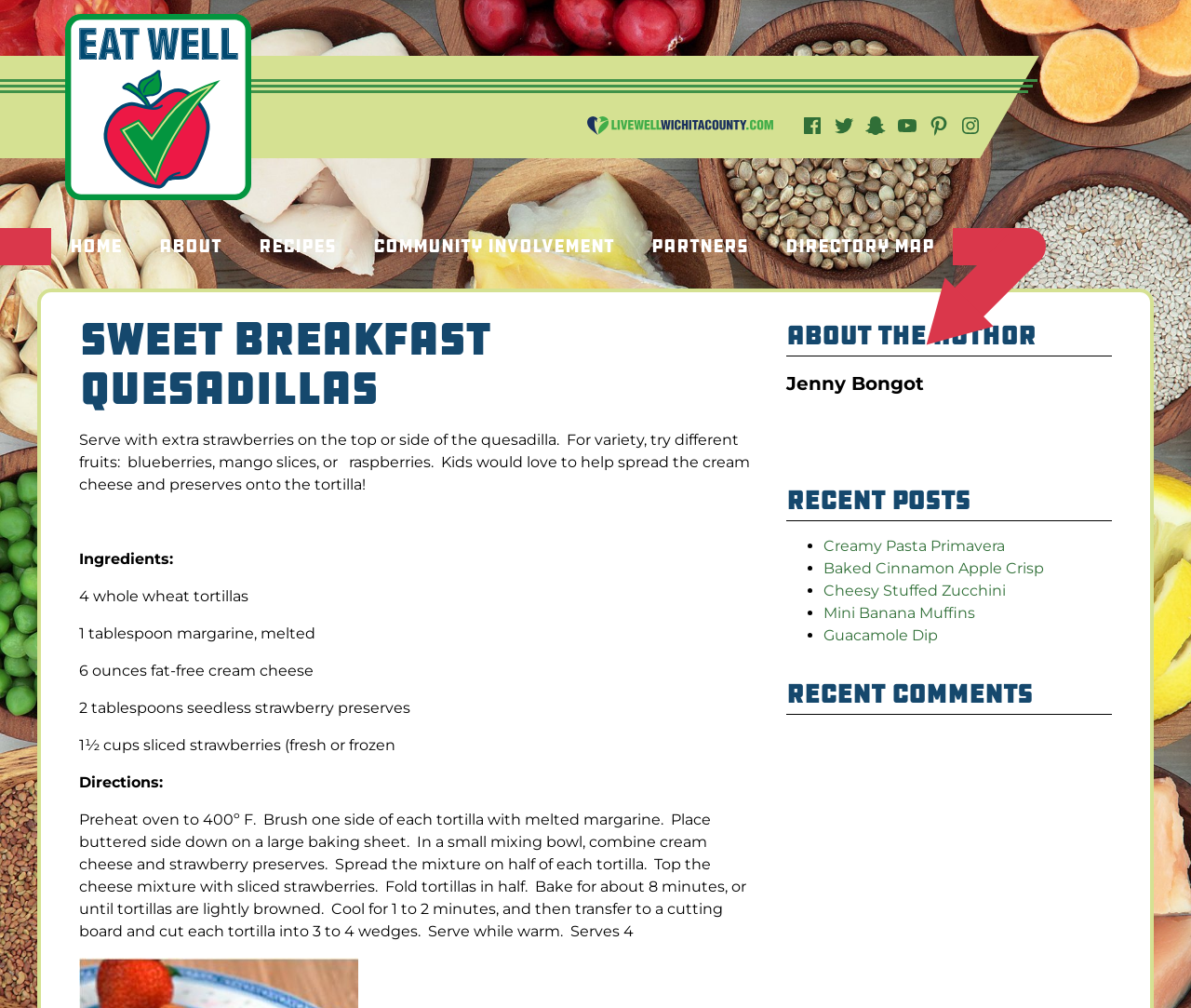What is the temperature required for baking the quesadillas?
Based on the image, respond with a single word or phrase.

400º F